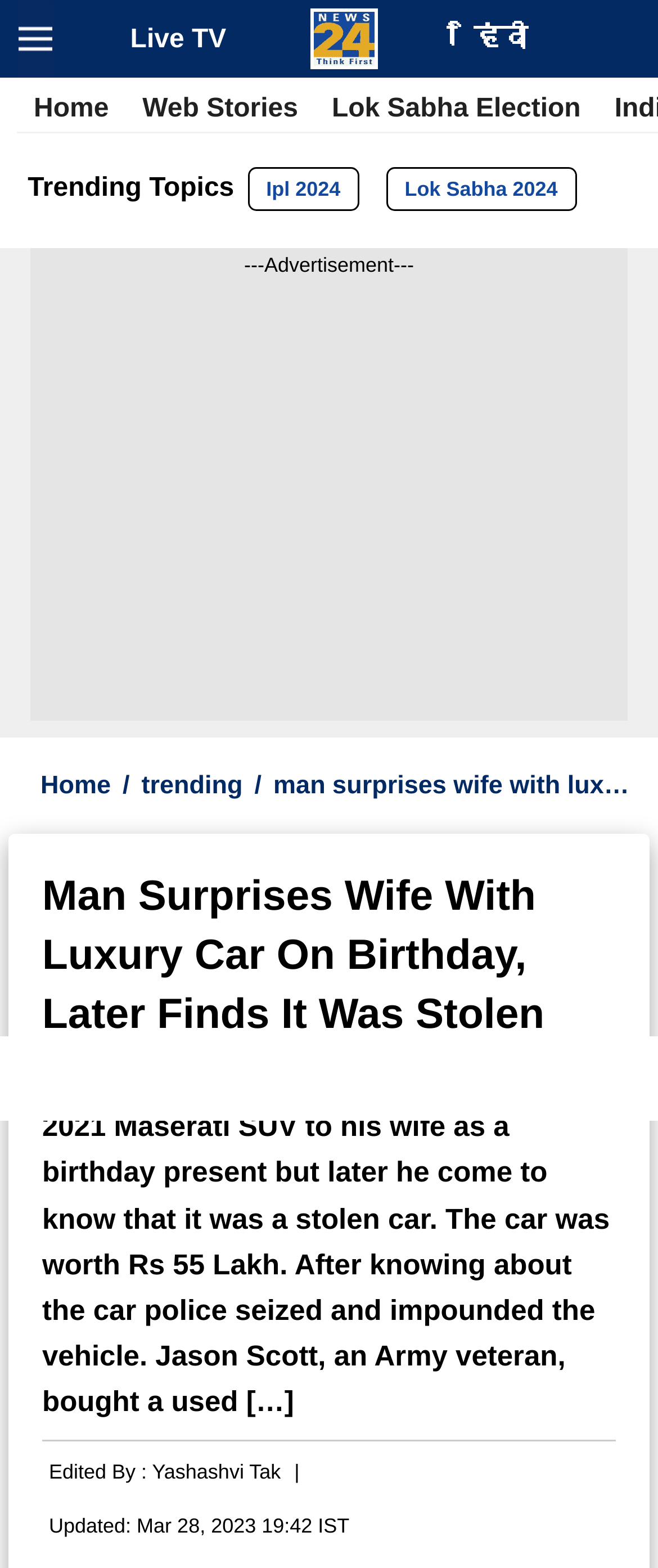From the webpage screenshot, predict the bounding box of the UI element that matches this description: "Expertise".

None